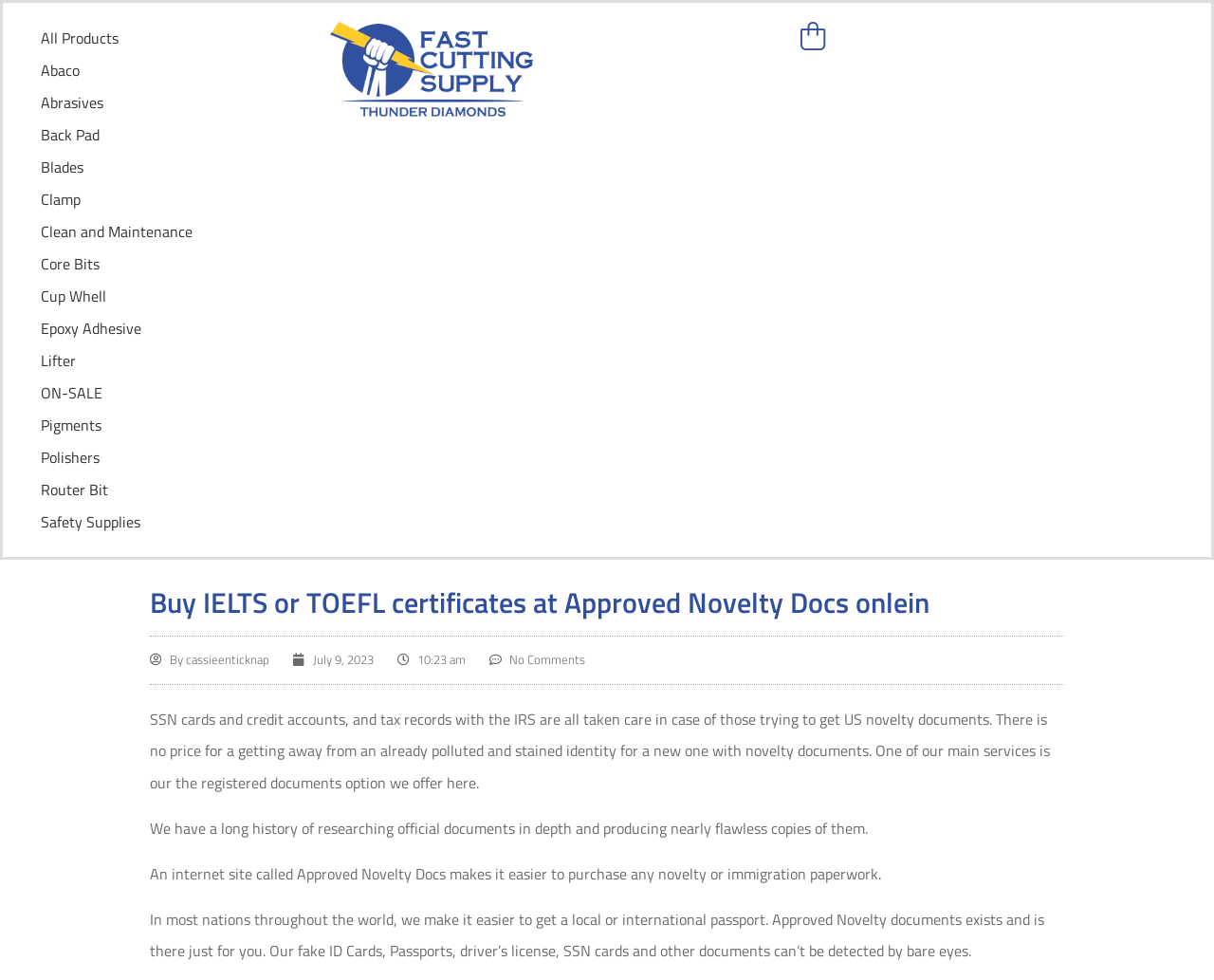Determine the bounding box coordinates of the clickable region to follow the instruction: "View your shopping cart".

[0.654, 0.022, 0.681, 0.051]